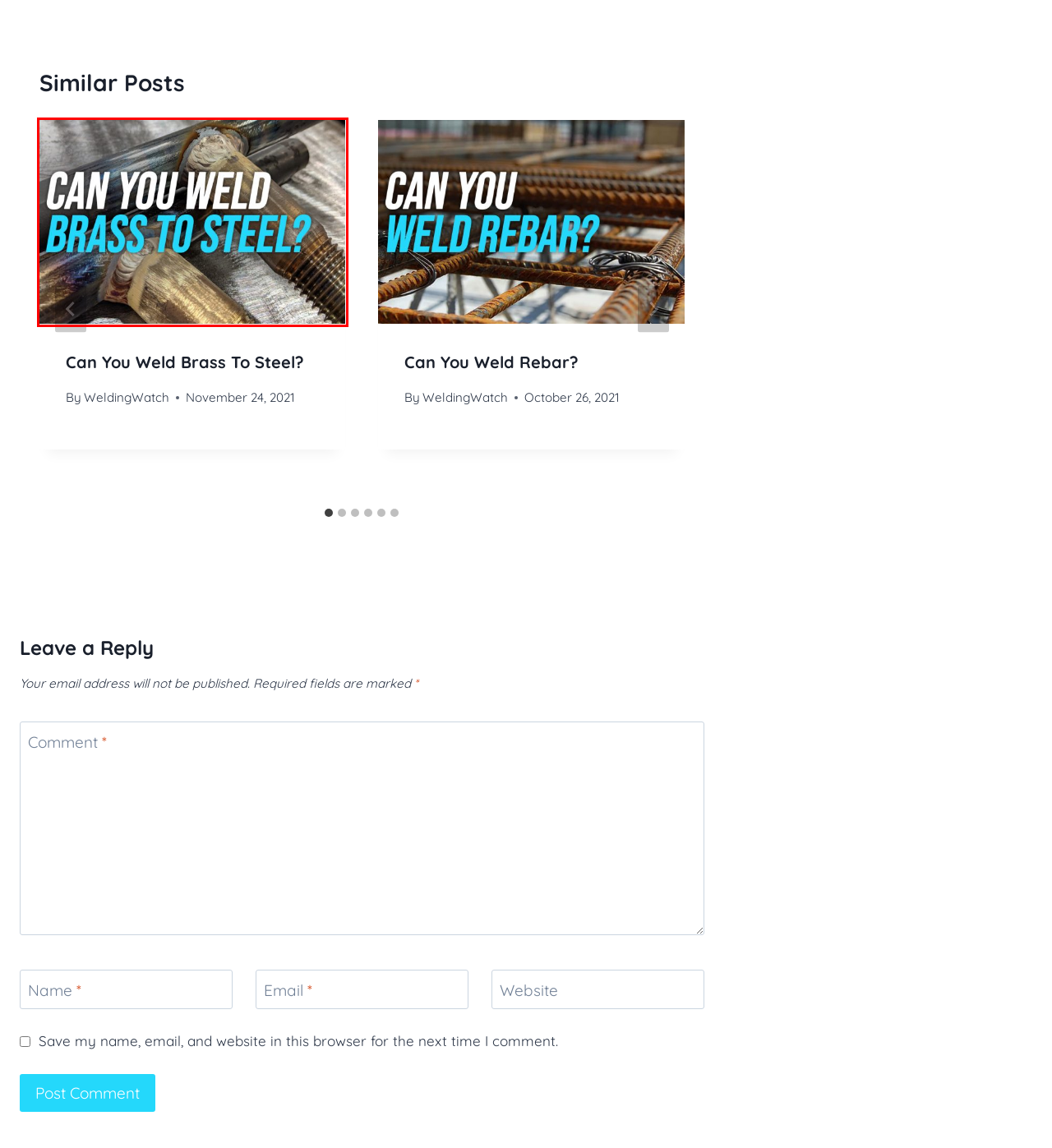Given a screenshot of a webpage with a red rectangle bounding box around a UI element, select the best matching webpage description for the new webpage that appears after clicking the highlighted element. The candidate descriptions are:
A. How To Break A Weld [Thermal vs Mechanical] - WeldingWatch
B. Welding In Manufacturing - WeldingWatch
C. Reviews - WeldingWatch
D. Contact - WeldingWatch
E. How to Keep Your Welding Helmet from Fogging [A Guide to Clear Vision] - WeldingWatch
F. Can You Weld Brass To Steel? - WeldingWatch
G. Can You Weld Rebar? - WeldingWatch
H. What is Polarity in Stick Welding? - WeldingWatch

F